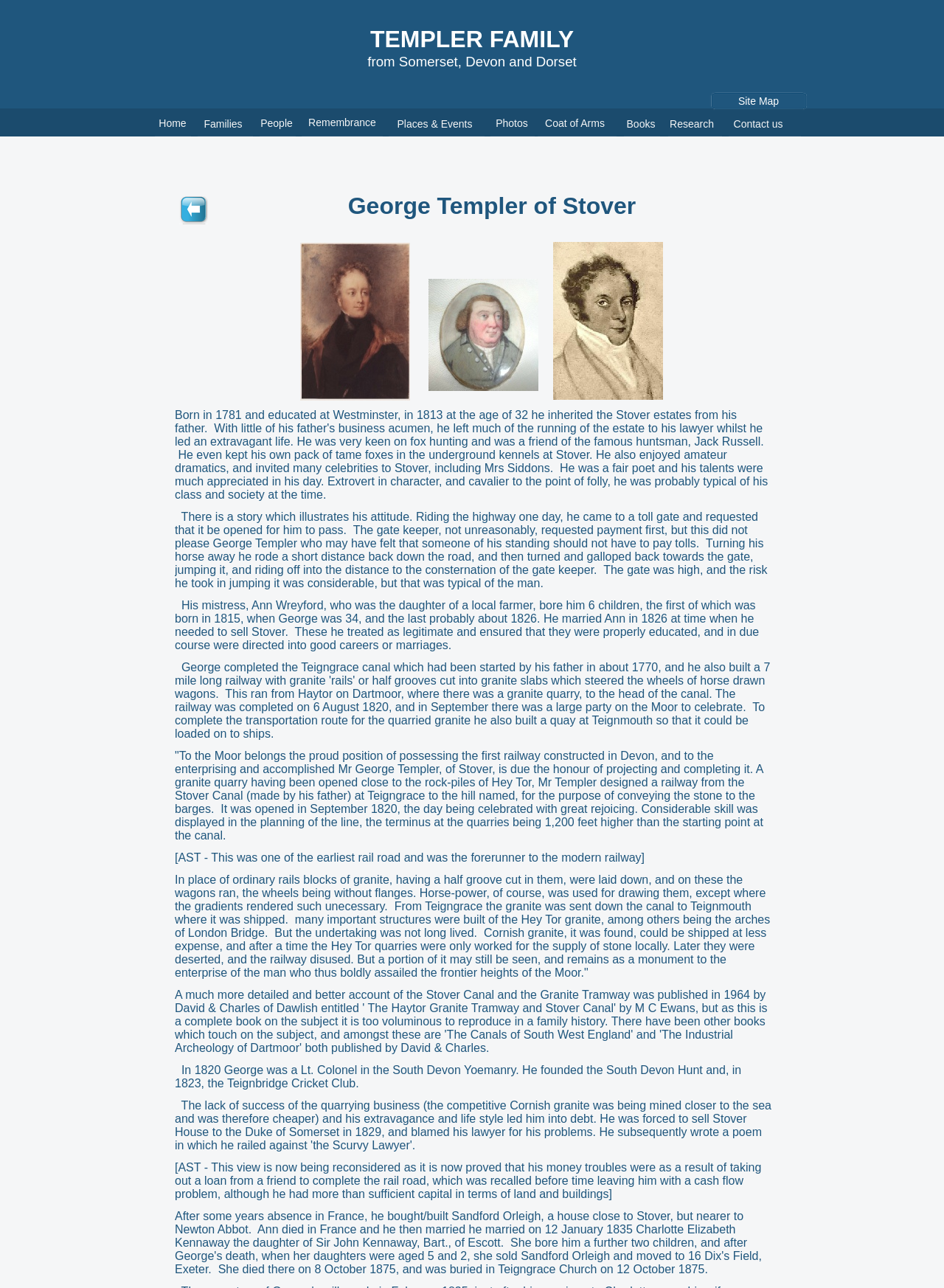Locate the heading on the webpage and return its text.

George Templer of Stover